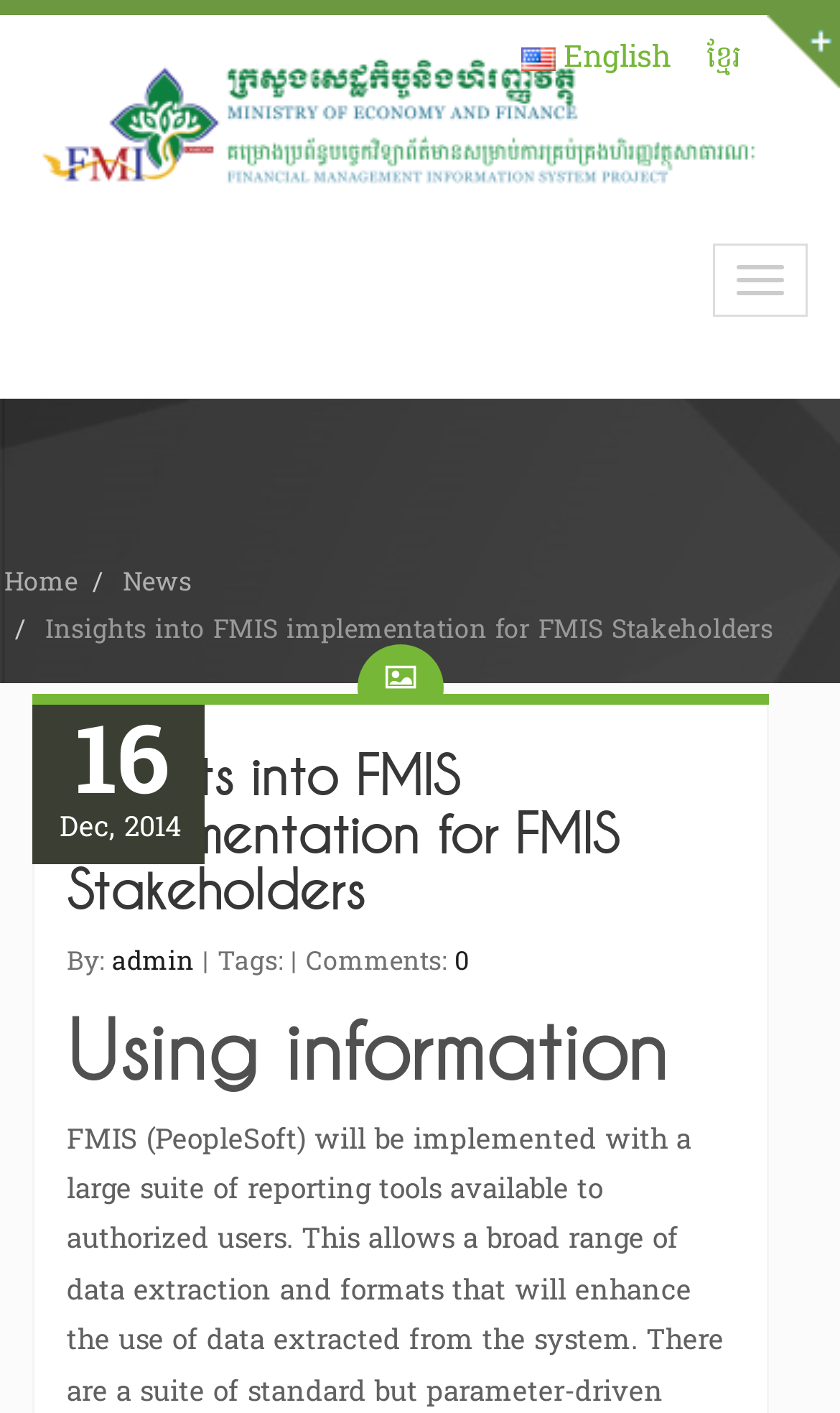Please answer the following question using a single word or phrase: 
What is the date of the news article?

16 Dec, 2014